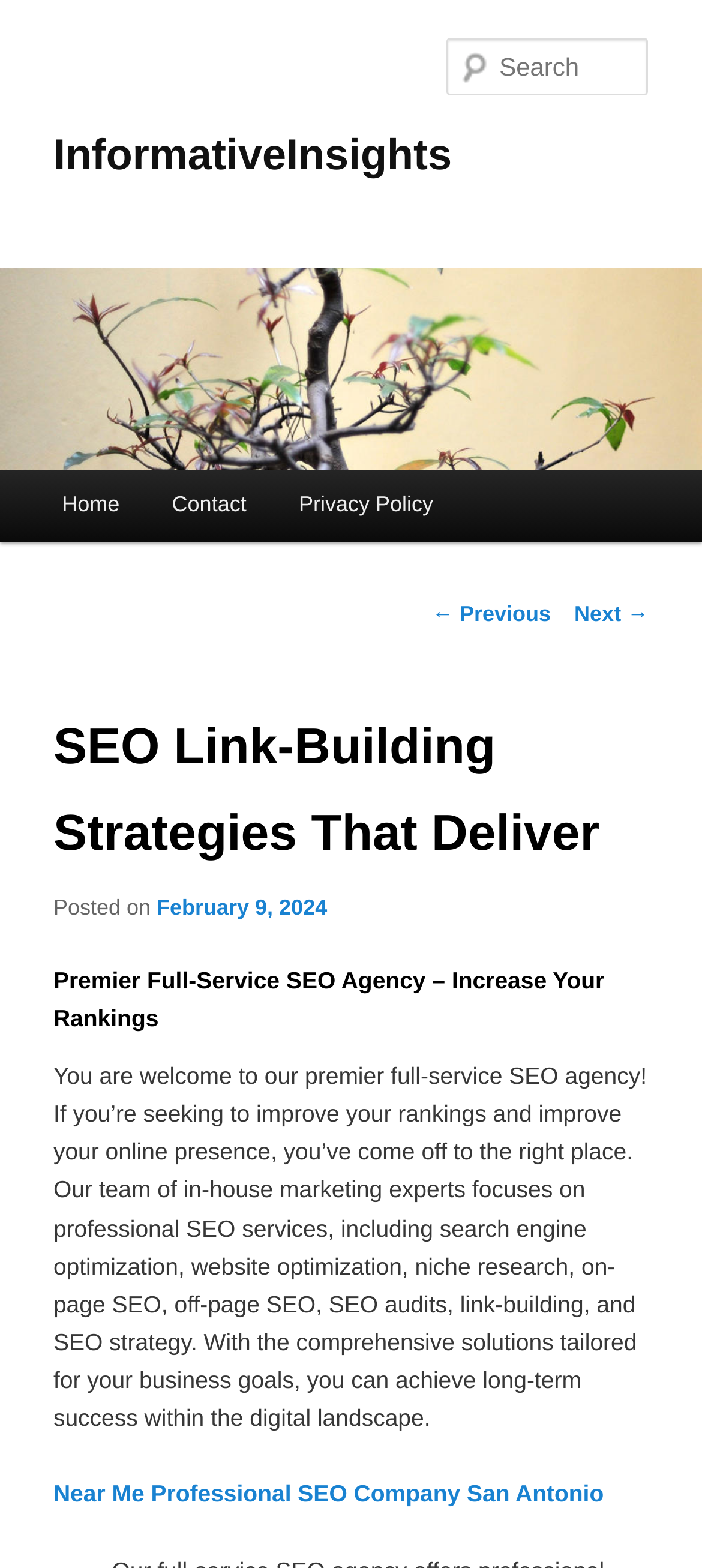Answer this question using a single word or a brief phrase:
What is the company's service focus?

SEO services